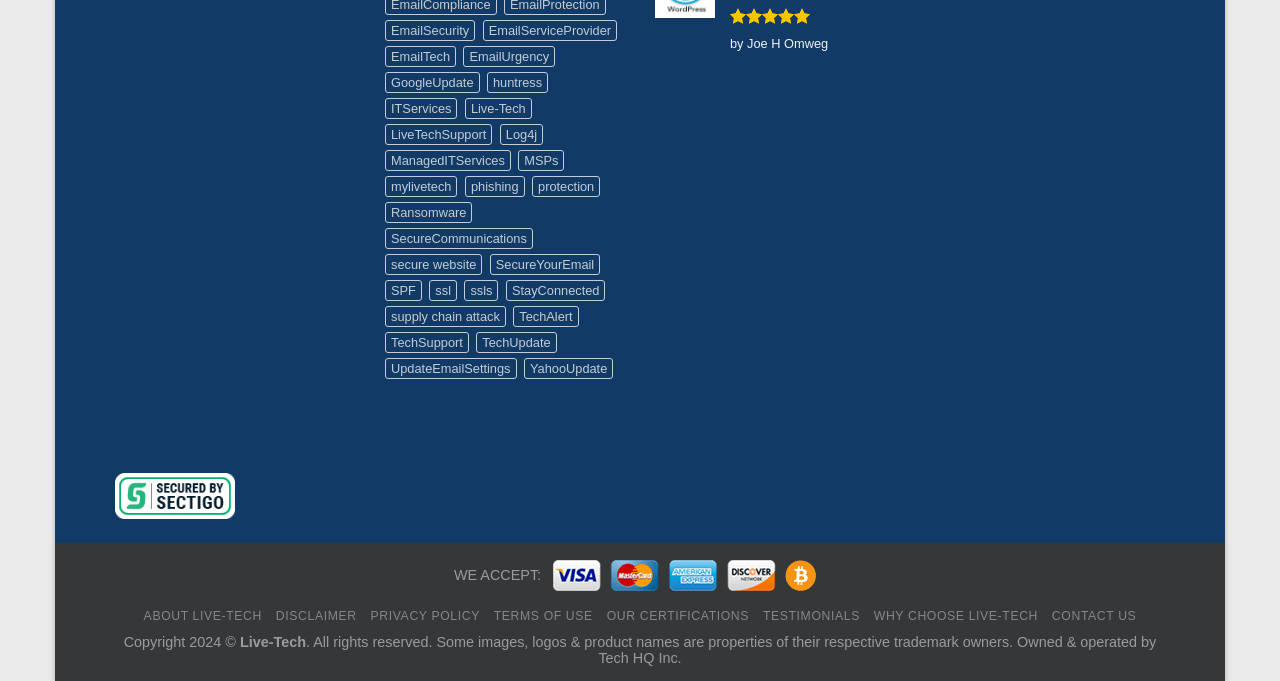Find the bounding box coordinates for the area you need to click to carry out the instruction: "Visit the Jewish Federation of Southern Arizona website". The coordinates should be four float numbers between 0 and 1, indicated as [left, top, right, bottom].

None